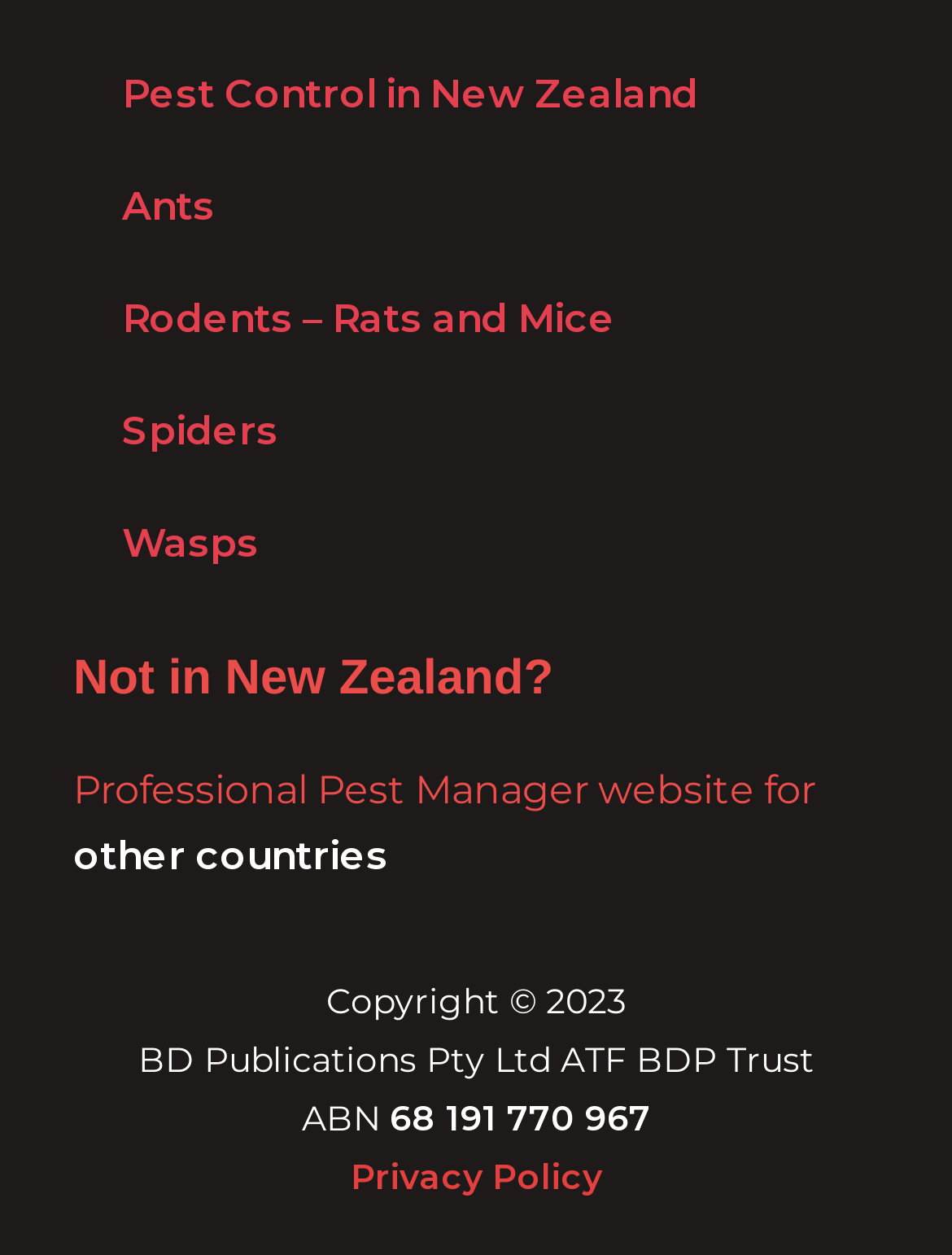Pinpoint the bounding box coordinates for the area that should be clicked to perform the following instruction: "Open the menu".

None